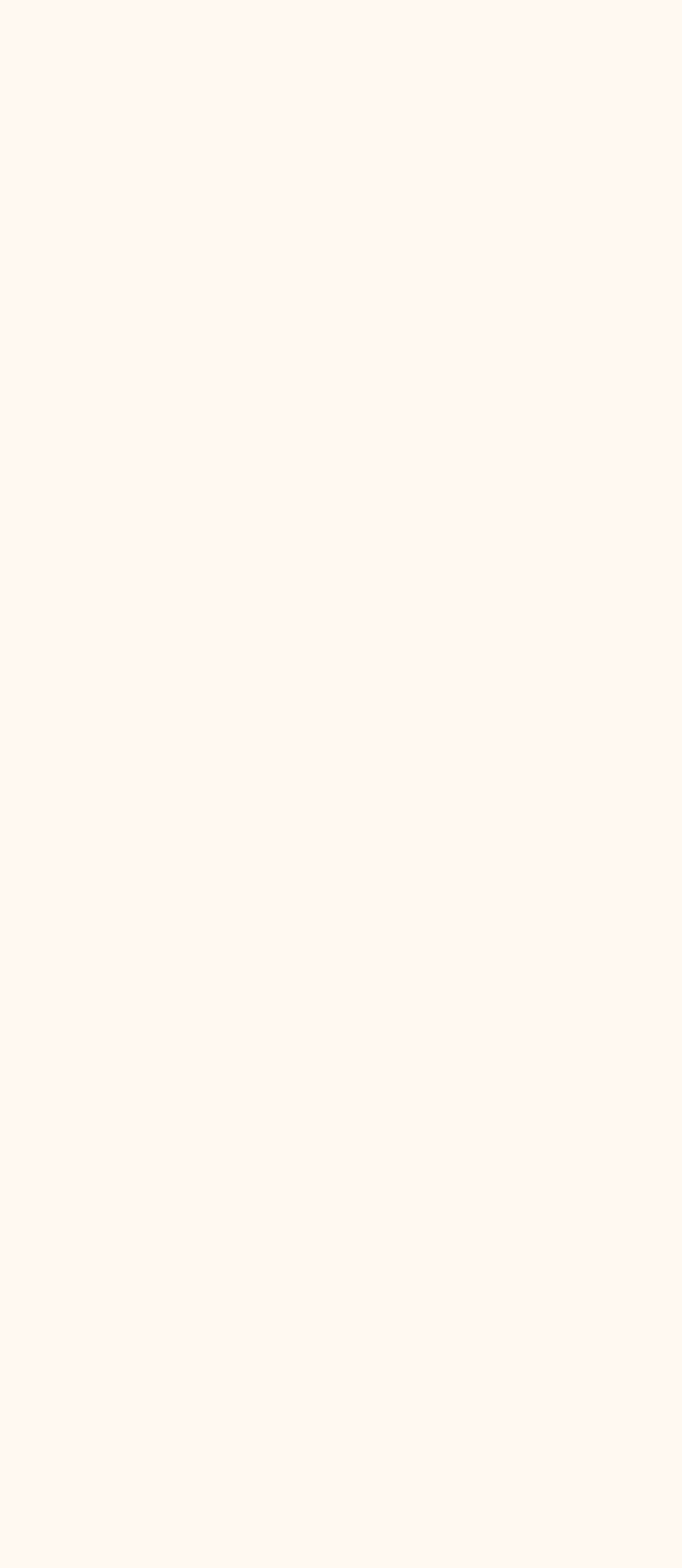Please find the bounding box coordinates of the element that must be clicked to perform the given instruction: "Follow on Pinterest". The coordinates should be four float numbers from 0 to 1, i.e., [left, top, right, bottom].

[0.345, 0.445, 0.419, 0.477]